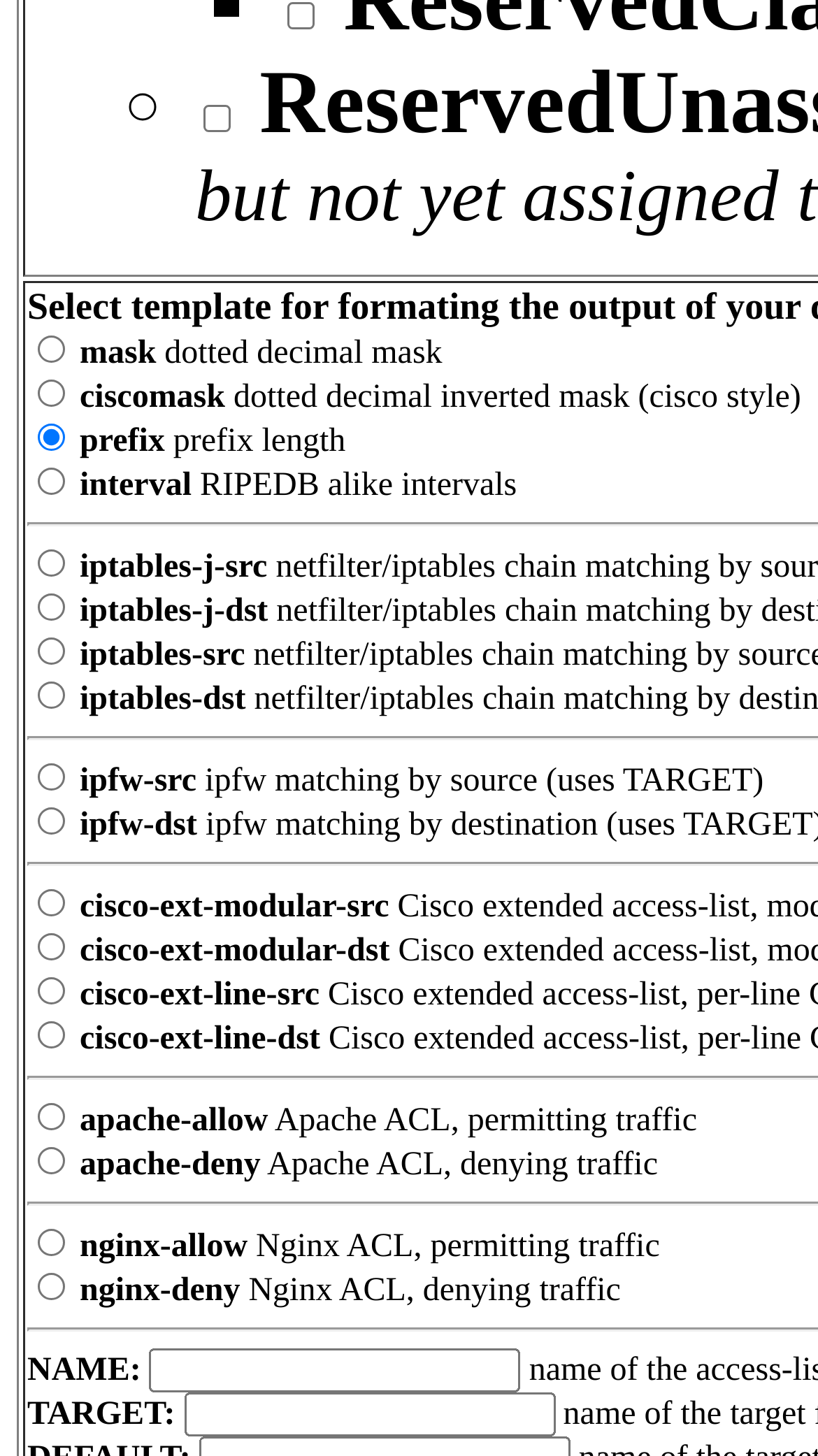Find the bounding box coordinates for the UI element whose description is: "parent_node: ReservedClassE 240/4 name="special_ReservedClassE"". The coordinates should be four float numbers between 0 and 1, in the format [left, top, right, bottom].

[0.351, 0.002, 0.385, 0.02]